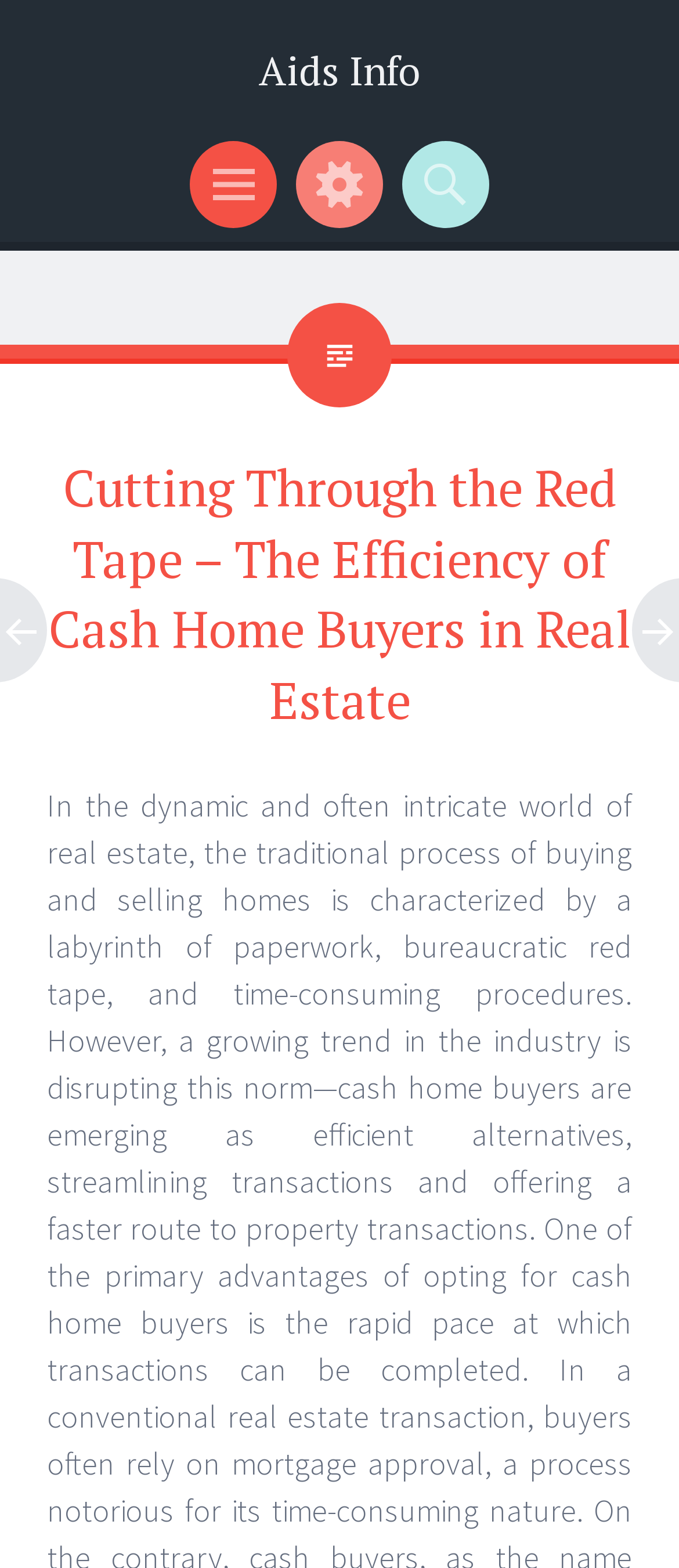What is the topic of the main article?
Look at the image and respond to the question as thoroughly as possible.

The main article's topic can be determined by reading the heading element inside the HeaderAsNonLandmark element, which is 'Cutting Through the Red Tape – The Efficiency of Cash Home Buyers in Real Estate'.